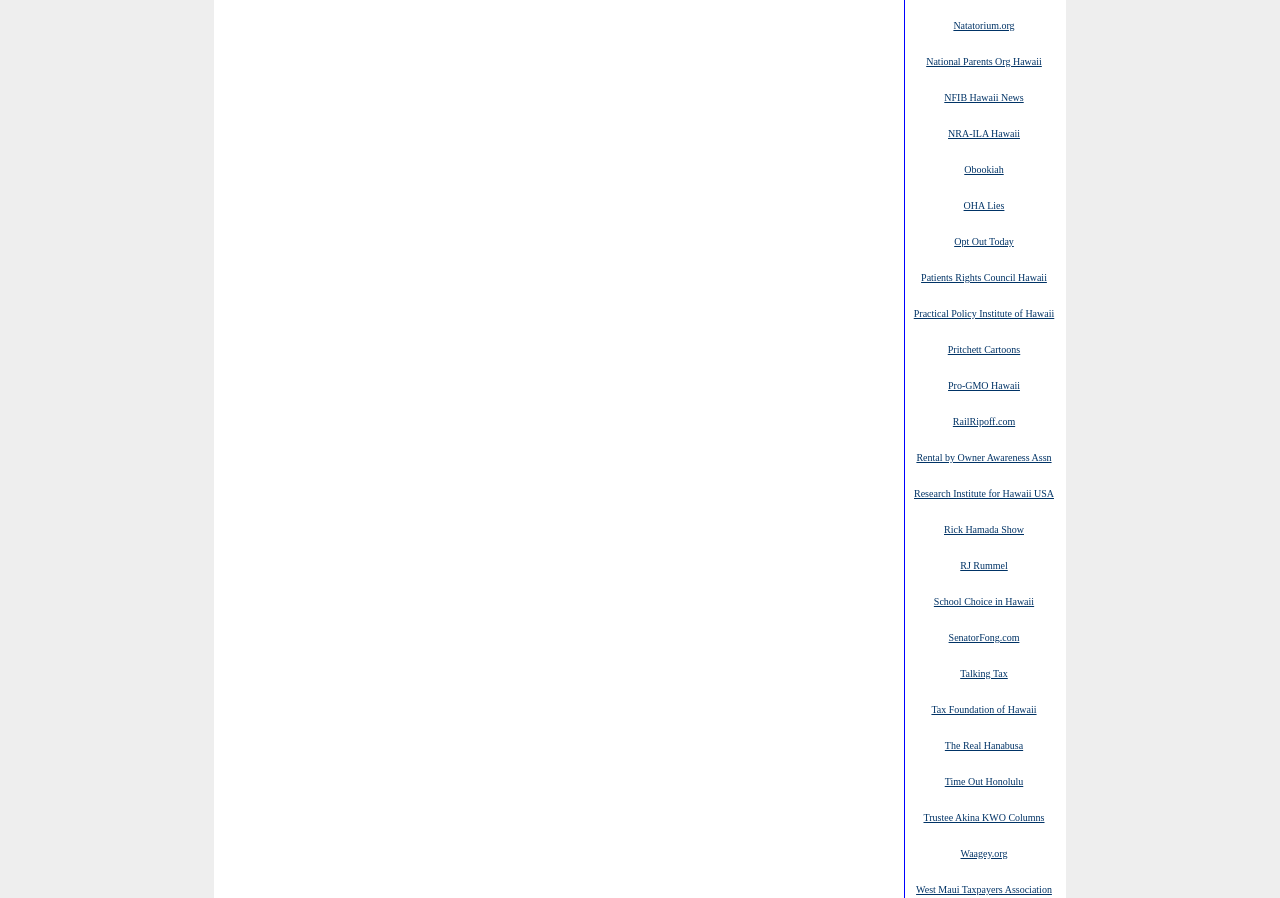Provide a single word or phrase answer to the question: 
Are the links on this webpage organized alphabetically?

Yes